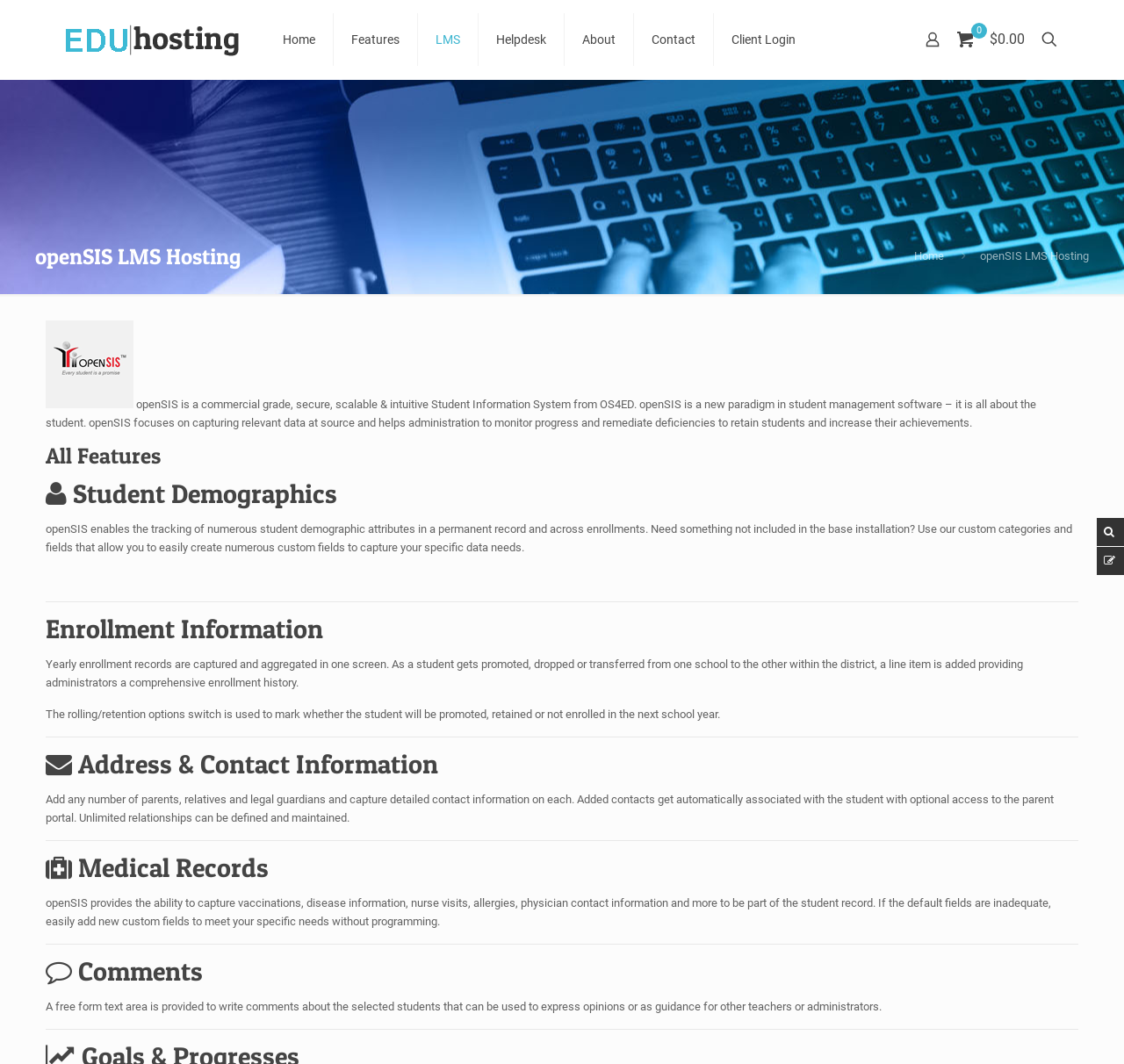Give a one-word or short phrase answer to this question: 
What type of information can be captured in openSIS?

Student demographics